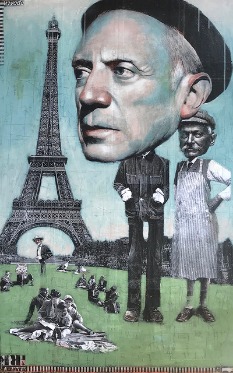What activity are the people on the grass engaged in?
From the image, respond using a single word or phrase.

Conversation or leisure